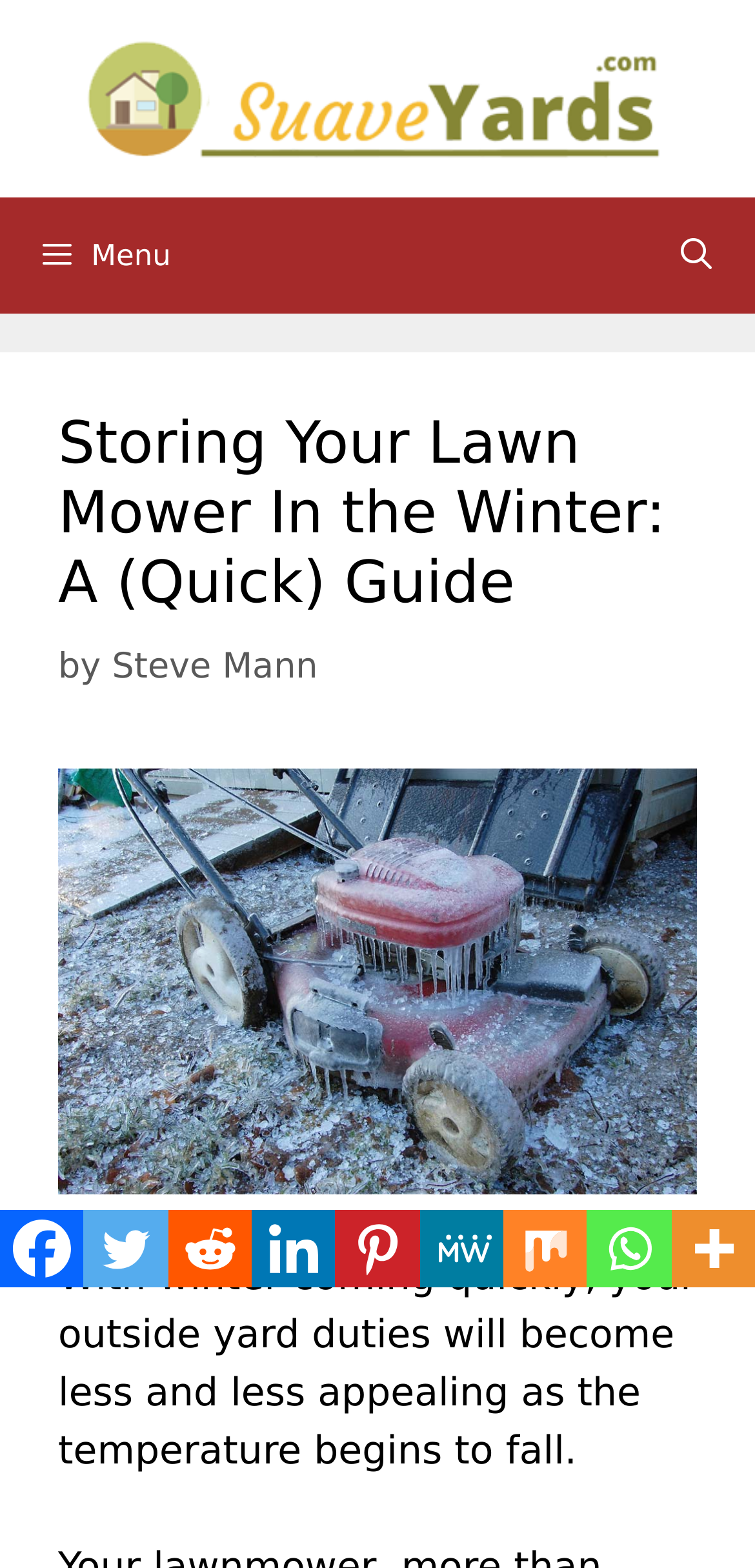Respond to the following query with just one word or a short phrase: 
Who is the author of the article?

Steve Mann